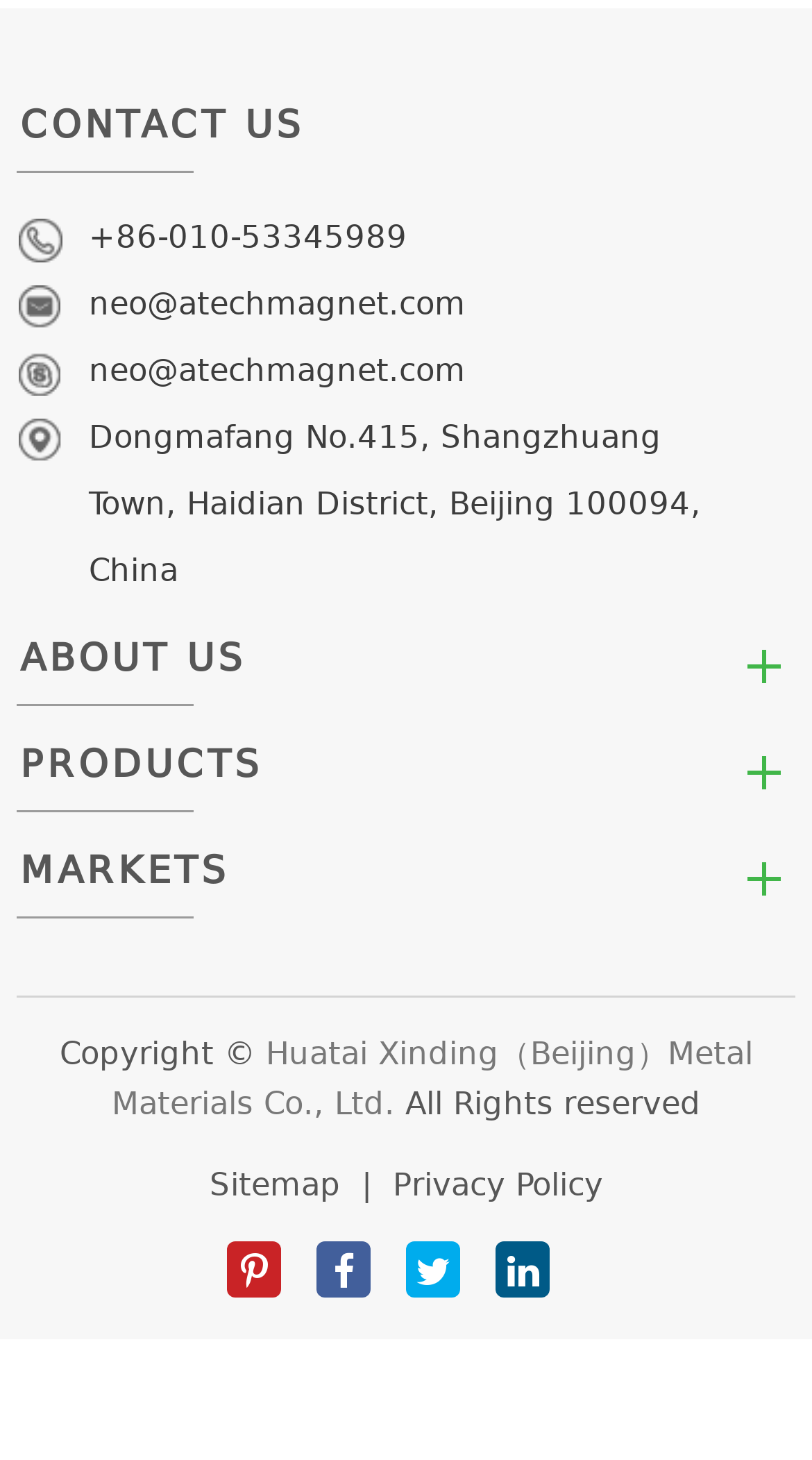Locate the bounding box coordinates of the area you need to click to fulfill this instruction: 'Learn about who we are'. The coordinates must be in the form of four float numbers ranging from 0 to 1: [left, top, right, bottom].

[0.02, 0.505, 0.98, 0.551]